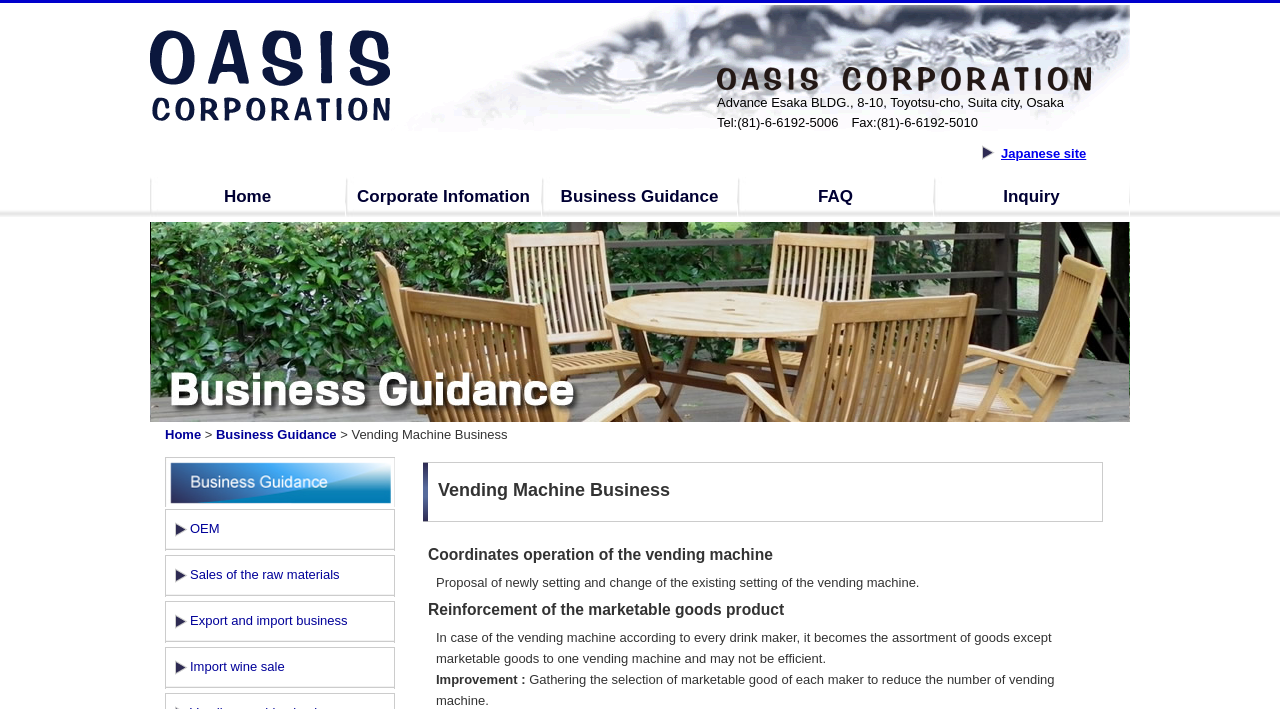Identify the bounding box coordinates for the UI element described by the following text: "Sales of the raw materials". Provide the coordinates as four float numbers between 0 and 1, in the format [left, top, right, bottom].

[0.129, 0.783, 0.309, 0.842]